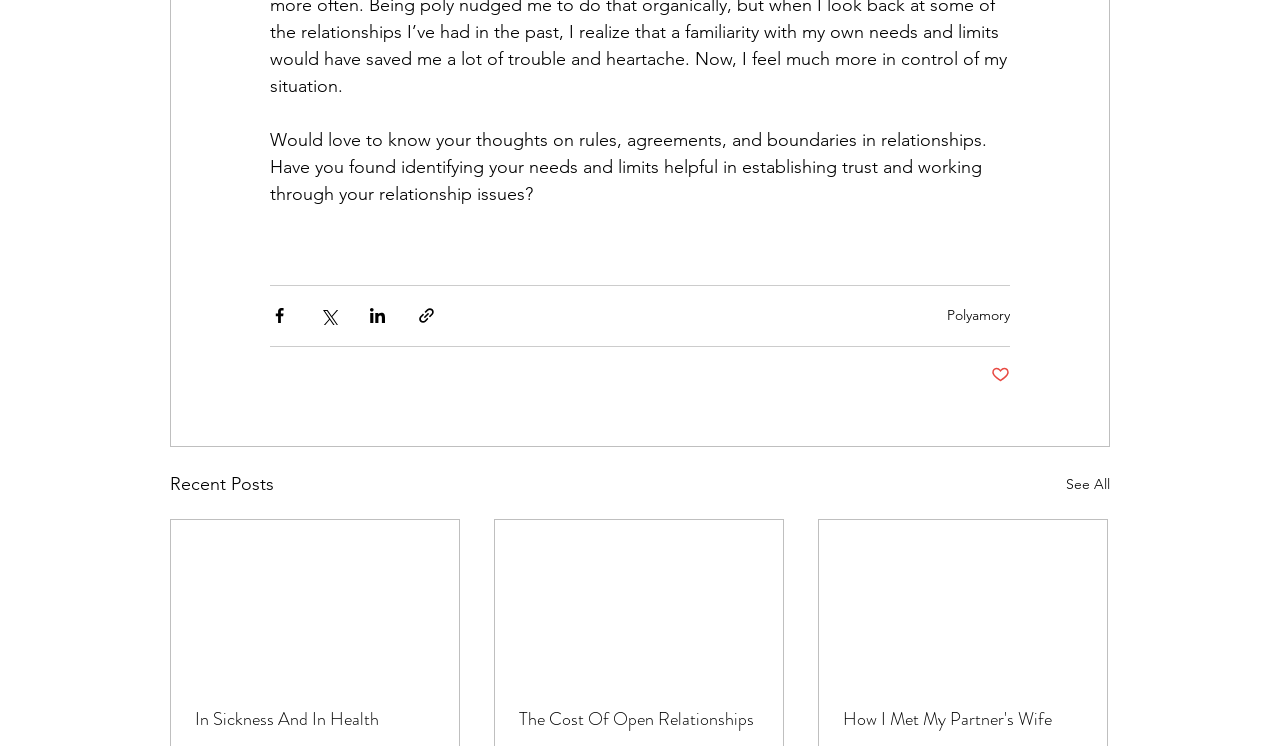Please specify the bounding box coordinates of the clickable region to carry out the following instruction: "Read the post about In Sickness And In Health". The coordinates should be four float numbers between 0 and 1, in the format [left, top, right, bottom].

[0.152, 0.946, 0.34, 0.981]